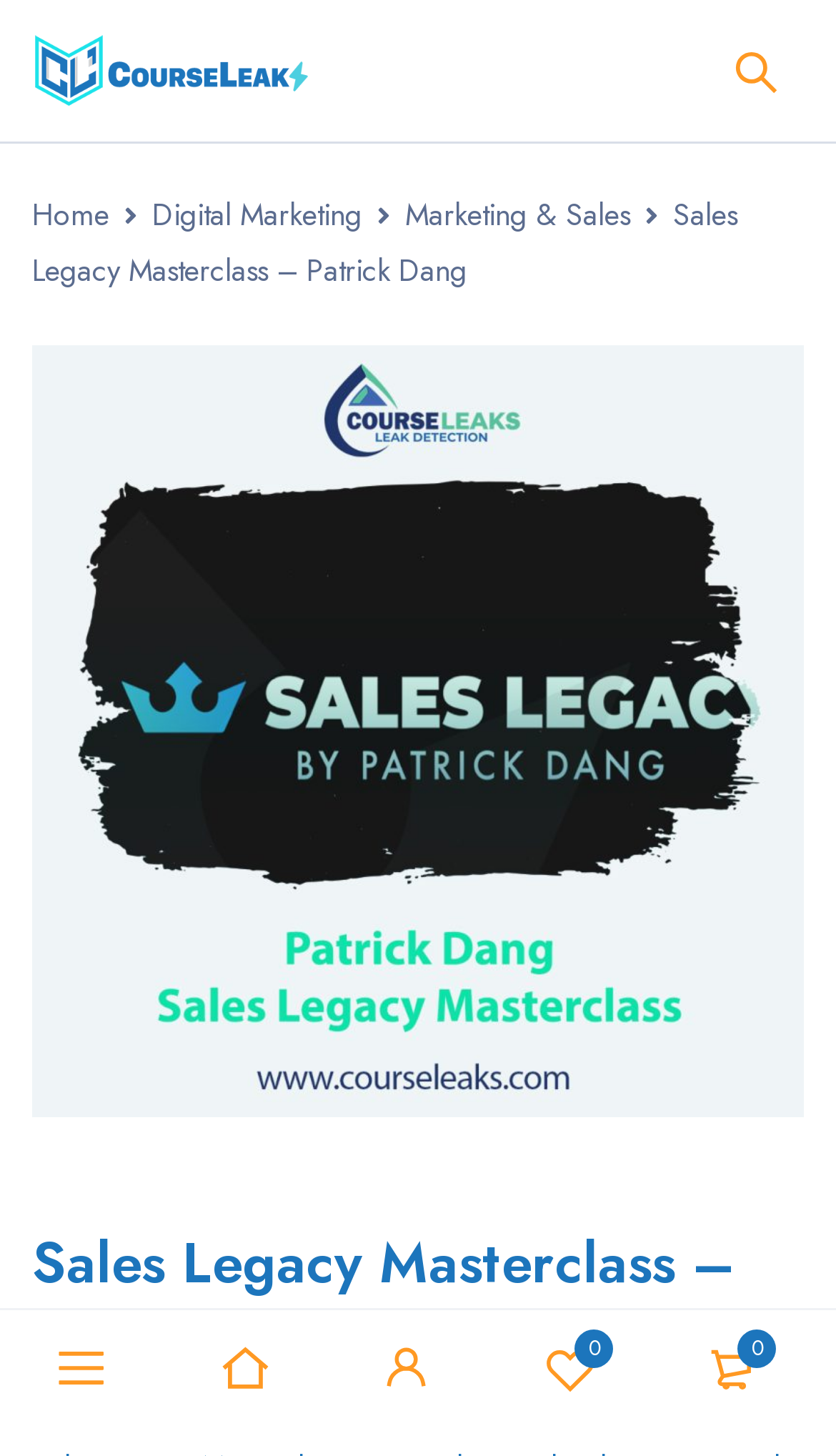Locate the UI element described as follows: "0". Return the bounding box coordinates as four float numbers between 0 and 1 in the order [left, top, right, bottom].

[0.821, 0.906, 0.933, 0.971]